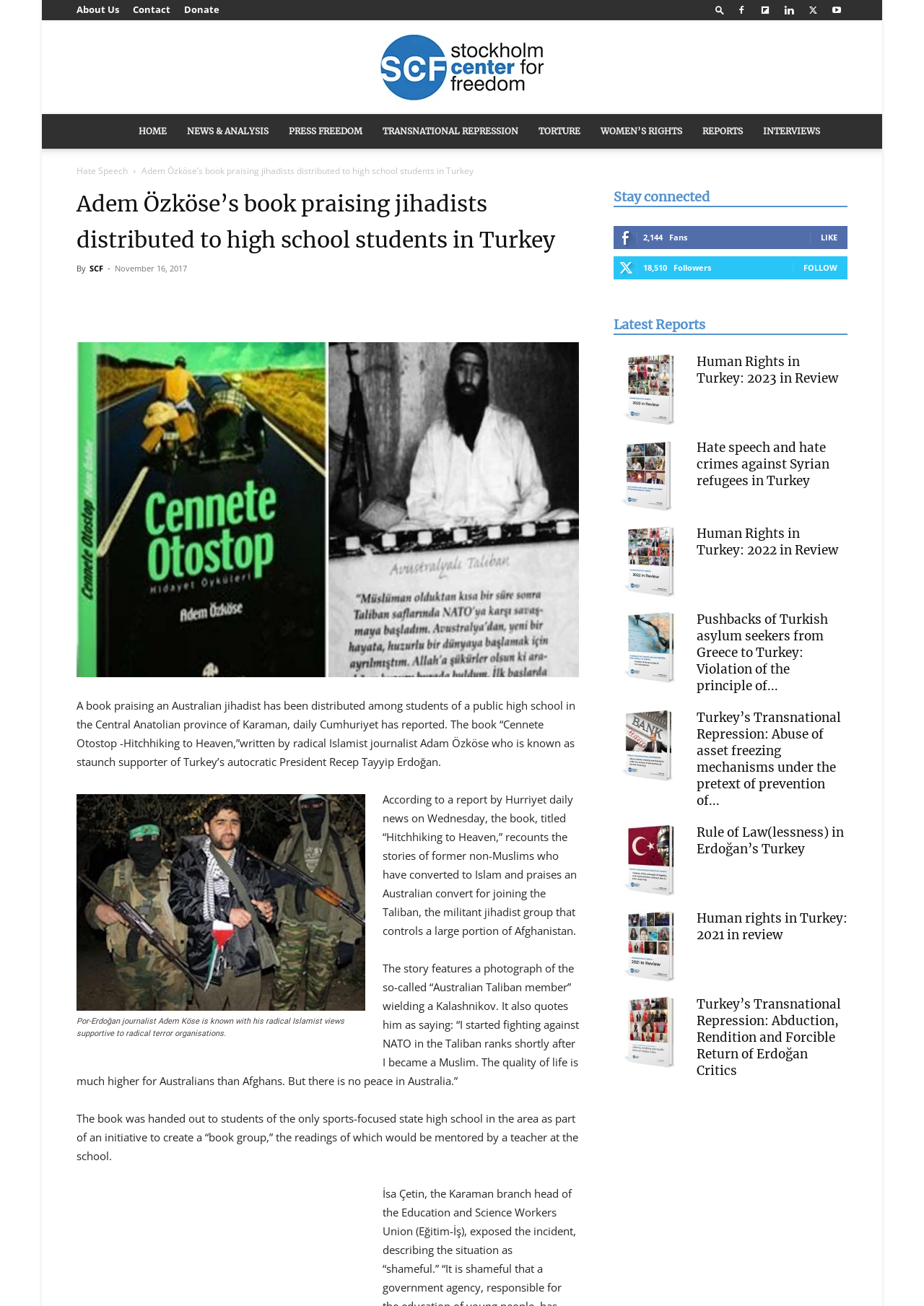Based on the element description "NEWS & ANALYSIS", predict the bounding box coordinates of the UI element.

[0.191, 0.087, 0.302, 0.114]